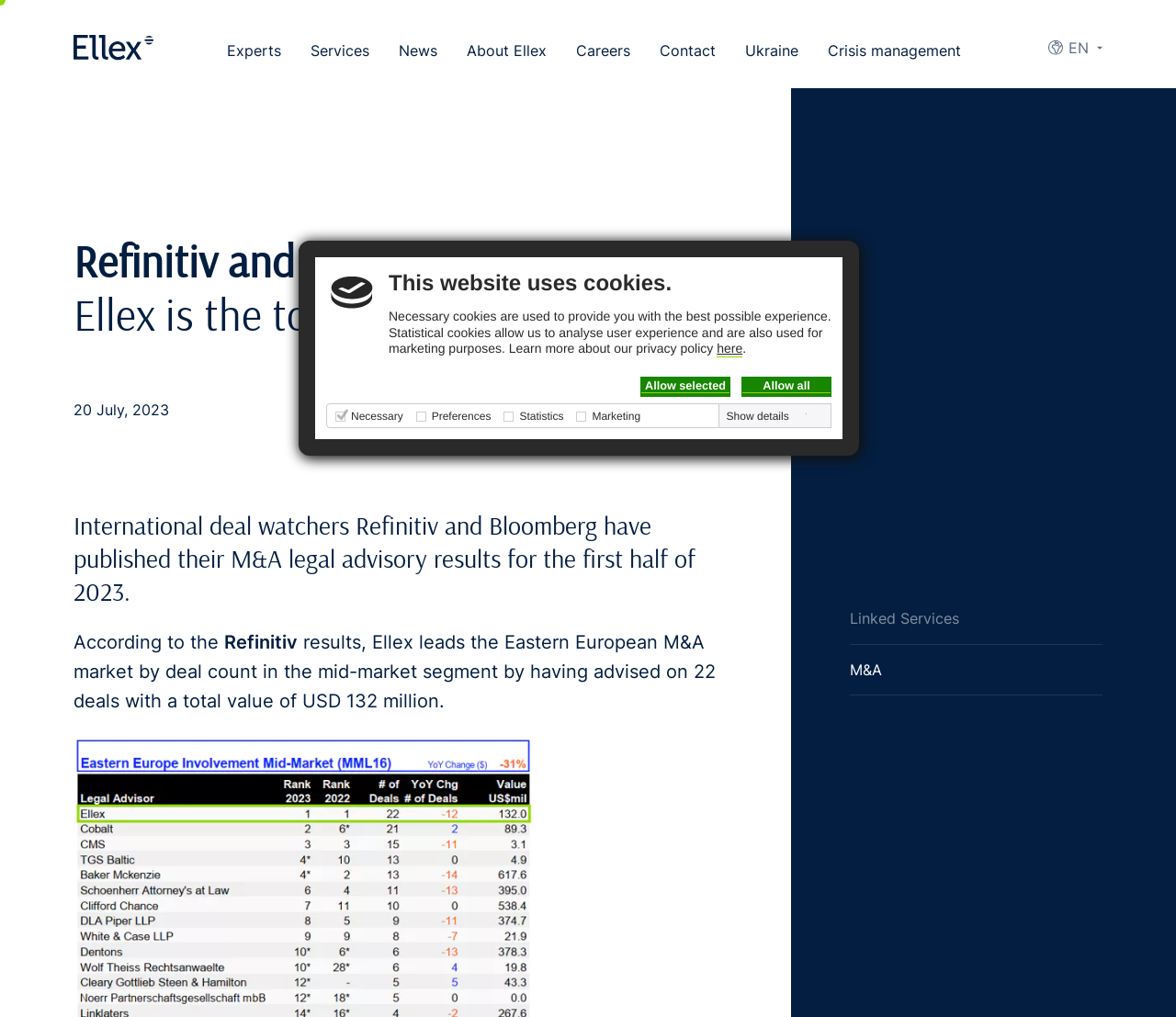Find the bounding box coordinates for the area that should be clicked to accomplish the instruction: "Select the English language".

[0.891, 0.037, 0.938, 0.057]